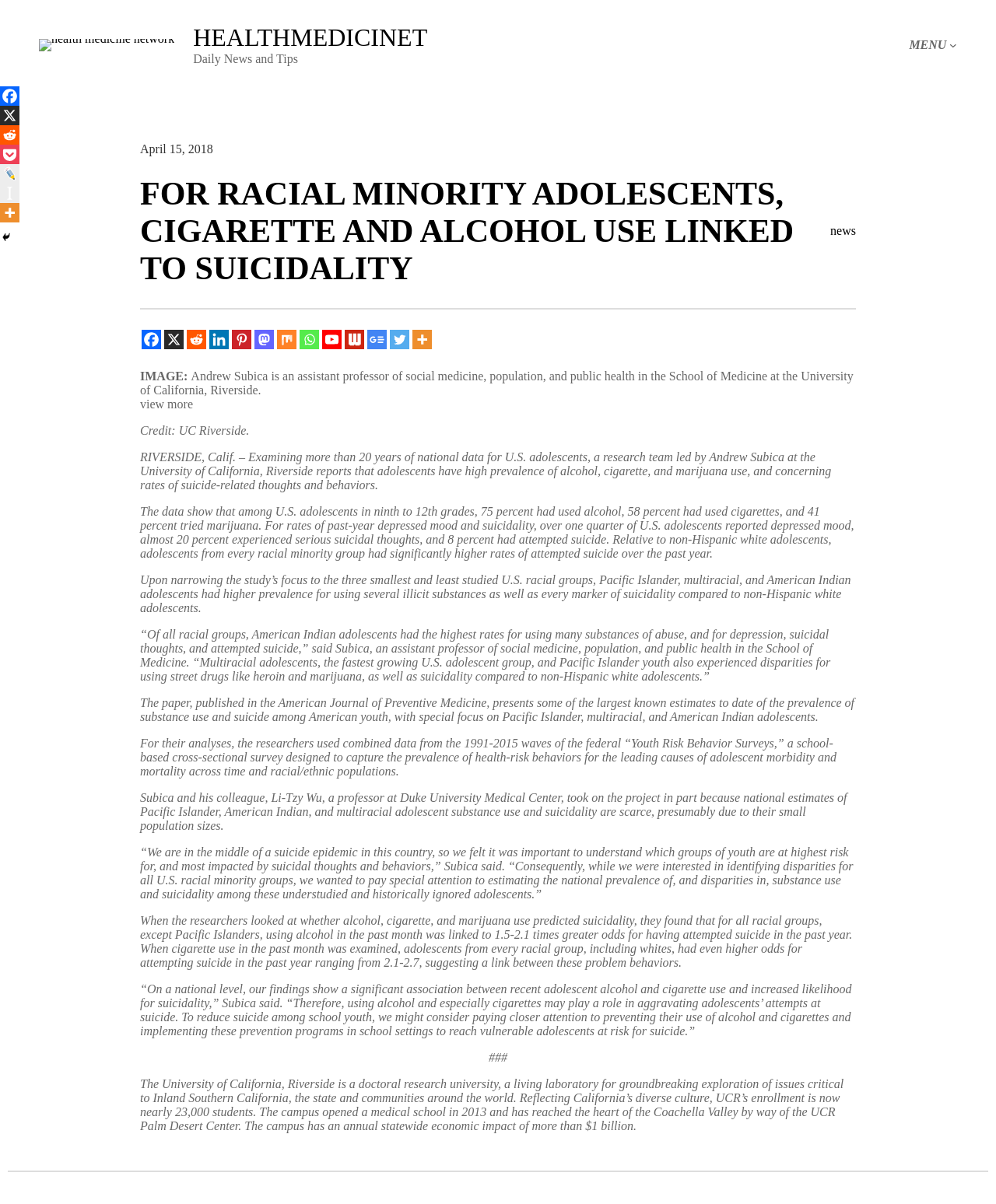What is the fastest growing U.S. adolescent group?
Carefully examine the image and provide a detailed answer to the question.

According to the article, multiracial adolescents are the fastest growing U.S. adolescent group, and they also experienced disparities for using street drugs like heroin and marijuana, as well as suicidality compared to non-Hispanic white adolescents.